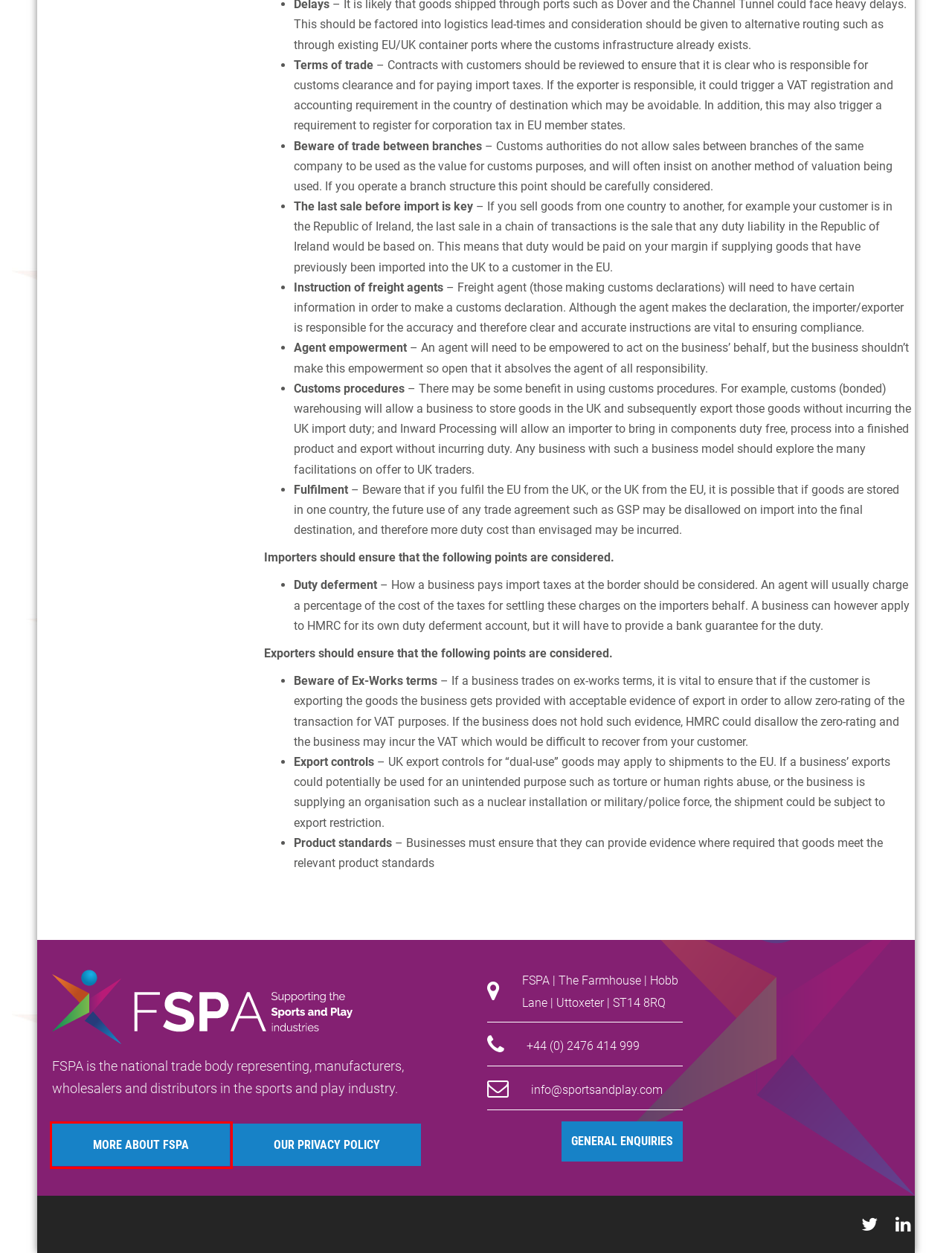Please examine the screenshot provided, which contains a red bounding box around a UI element. Select the webpage description that most accurately describes the new page displayed after clicking the highlighted element. Here are the candidates:
A. Become an FSPA Member
B. FSPA General enquiries
C. Our Associations - FSPA
D. Home - FSPA
E. Log In ‹ FSPA CRM — WordPress
F. FSPA Mission
G. FSPA Privacy Policy
H. Non FSPA Member FAQs

H